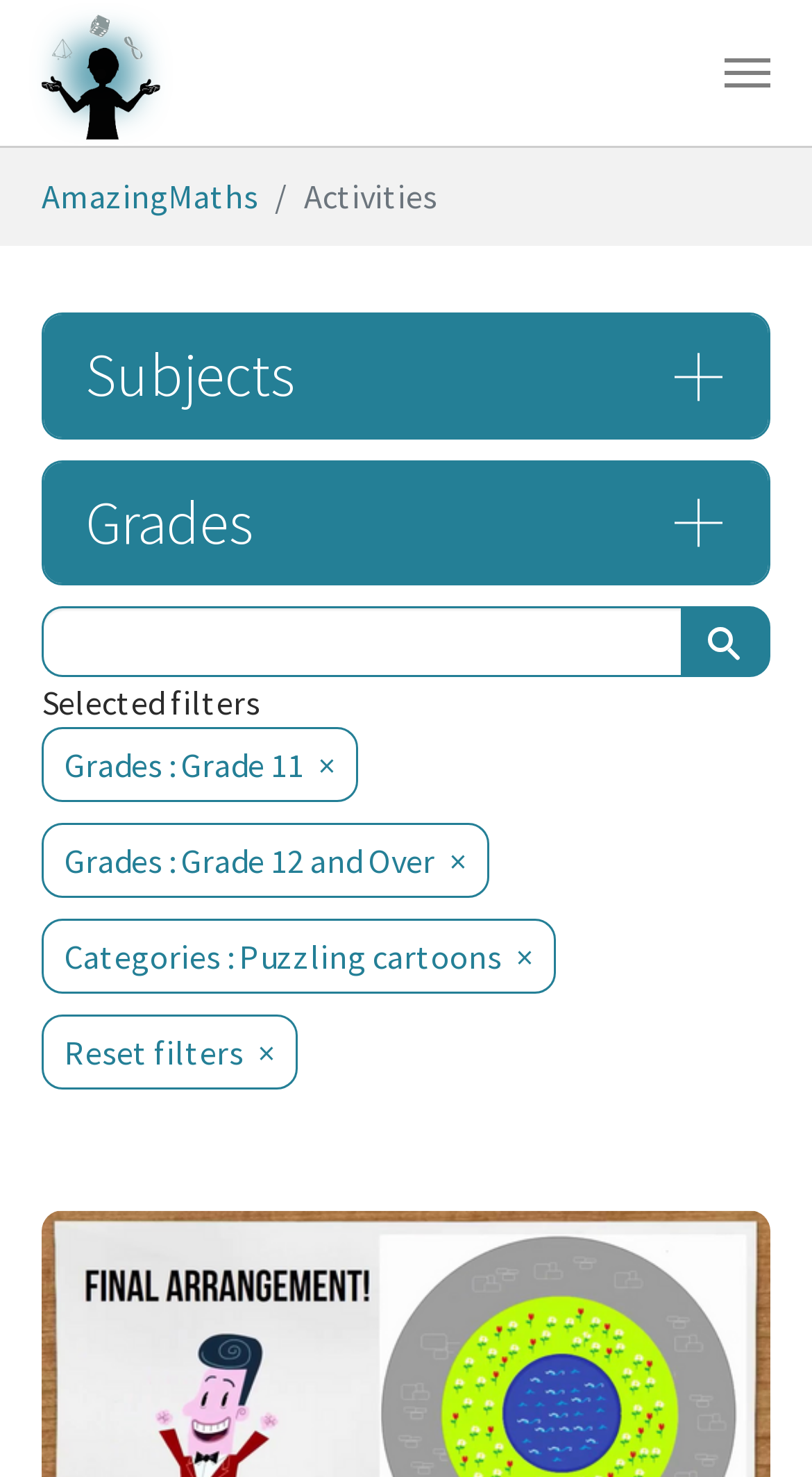Identify the bounding box coordinates of the region that should be clicked to execute the following instruction: "Select the 'Subjects' option".

[0.054, 0.213, 0.946, 0.296]